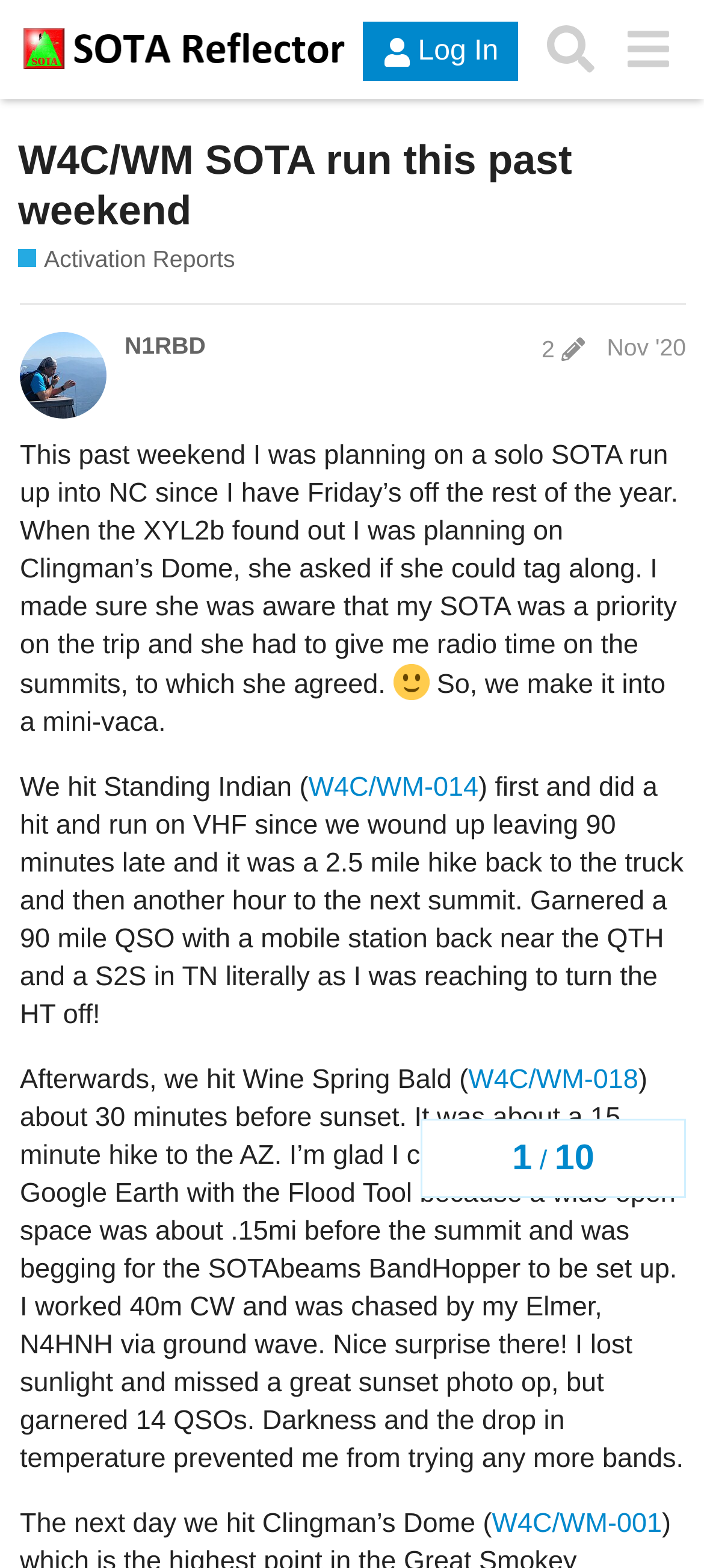Provide a one-word or one-phrase answer to the question:
What is the name of the reflector?

SOTA Reflector